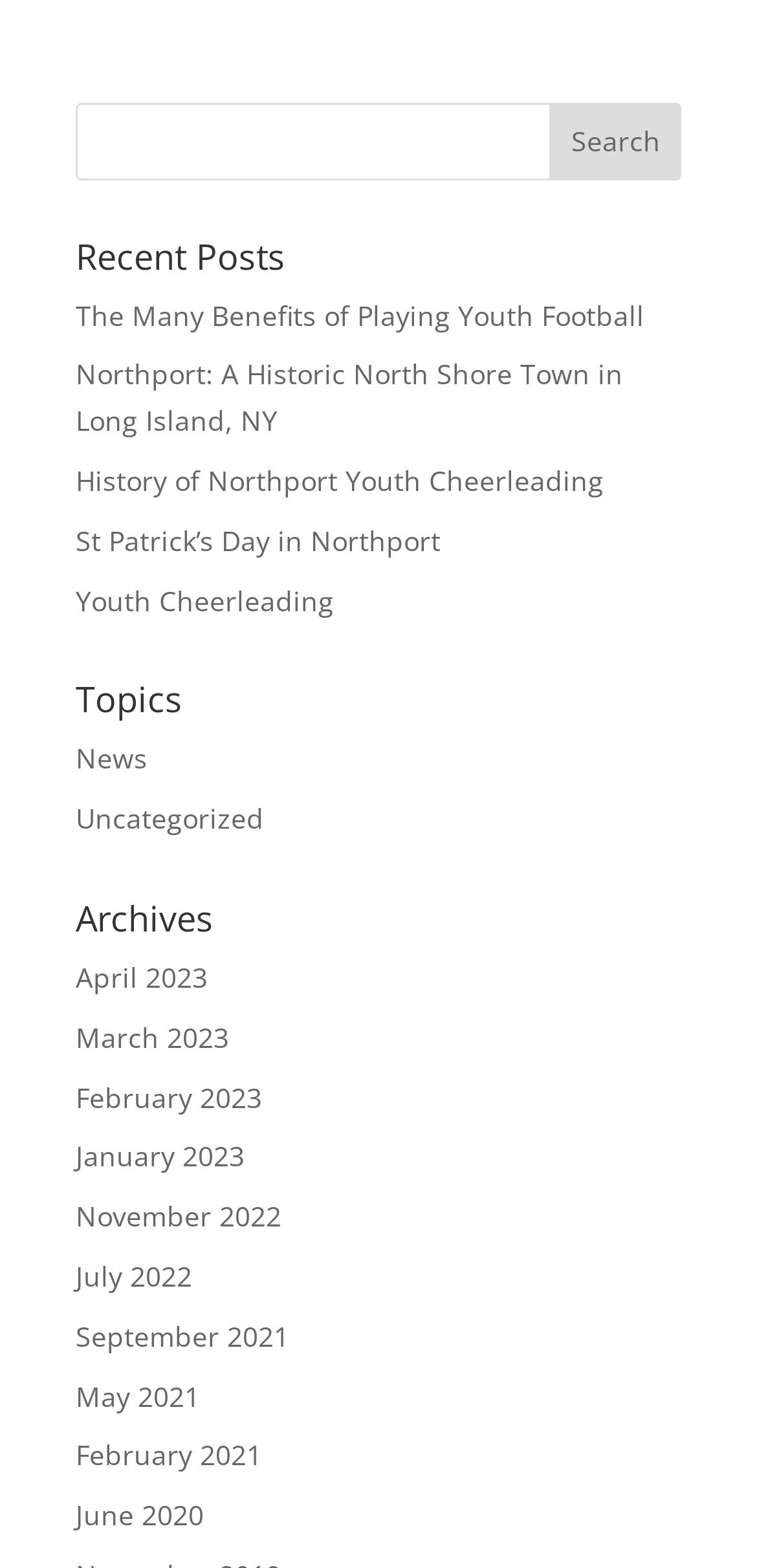Please specify the bounding box coordinates of the clickable section necessary to execute the following command: "read recent post about youth football".

[0.1, 0.189, 0.851, 0.212]